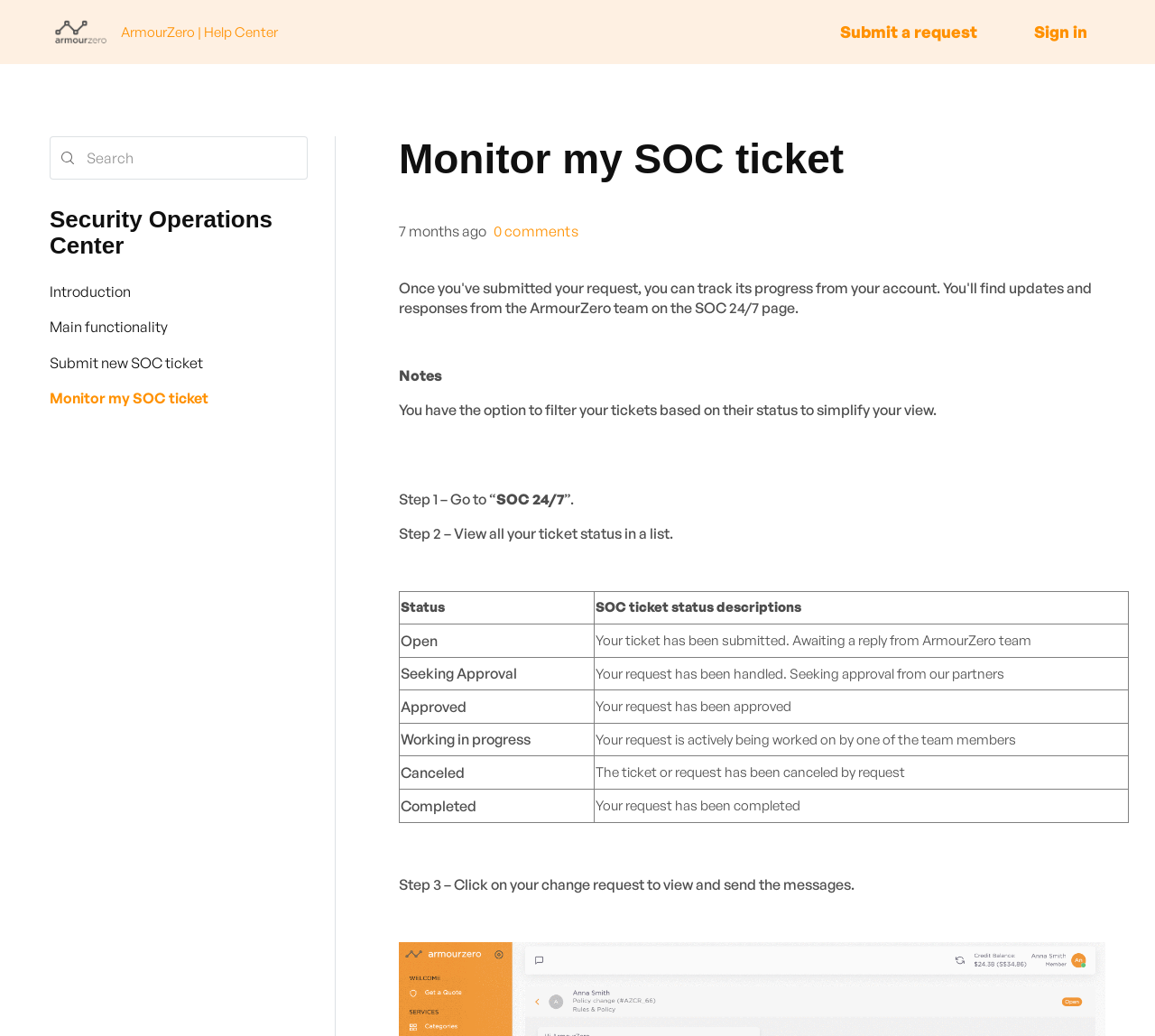Find the bounding box coordinates of the element to click in order to complete the given instruction: "Monitor my SOC ticket."

[0.043, 0.376, 0.18, 0.393]